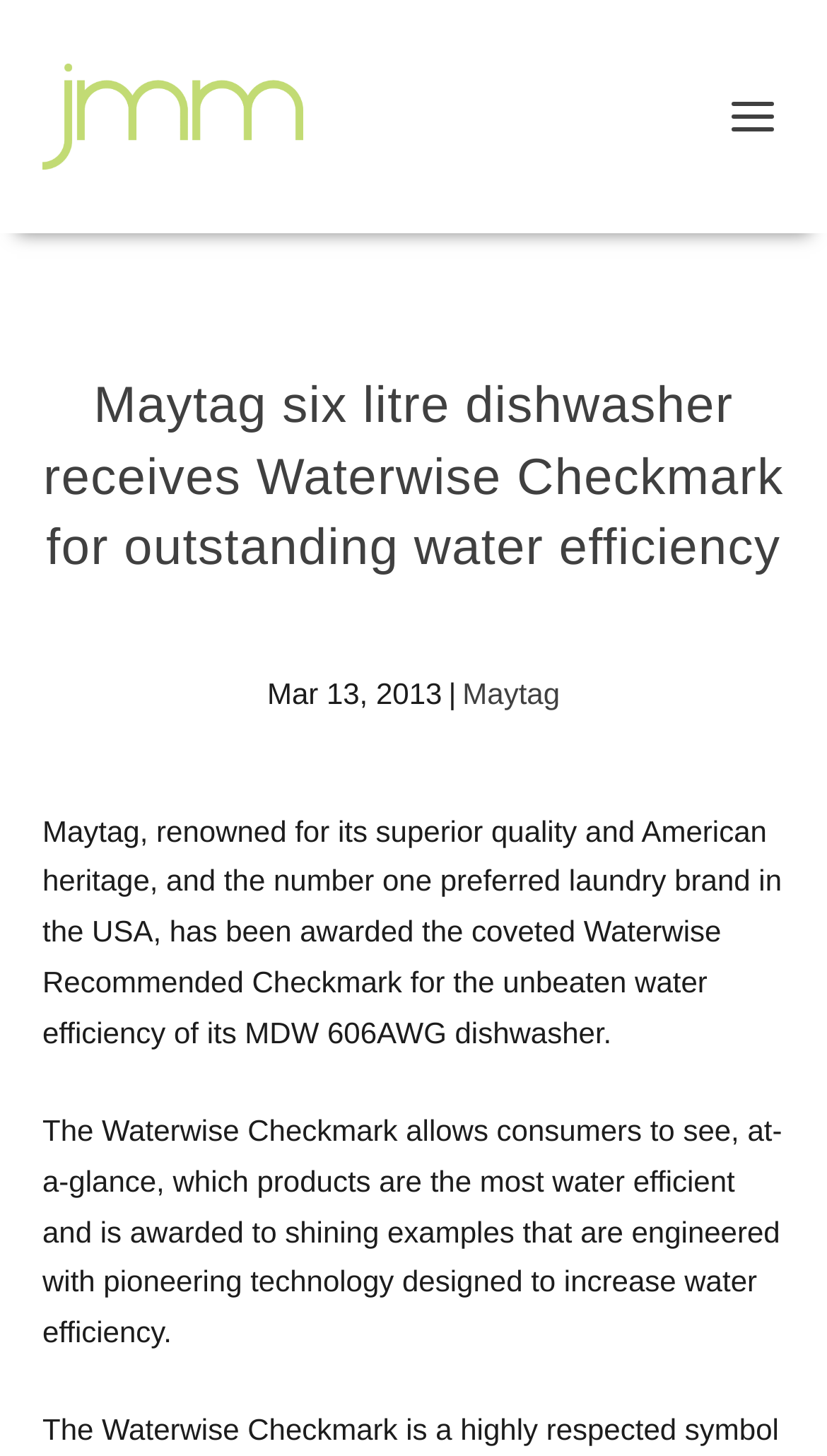Please study the image and answer the question comprehensively:
What is the model number of the dishwasher?

The model number of the dishwasher can be found in the text 'has been awarded the coveted Waterwise Recommended Checkmark for the unbeaten water efficiency of its MDW 606AWG dishwasher.'